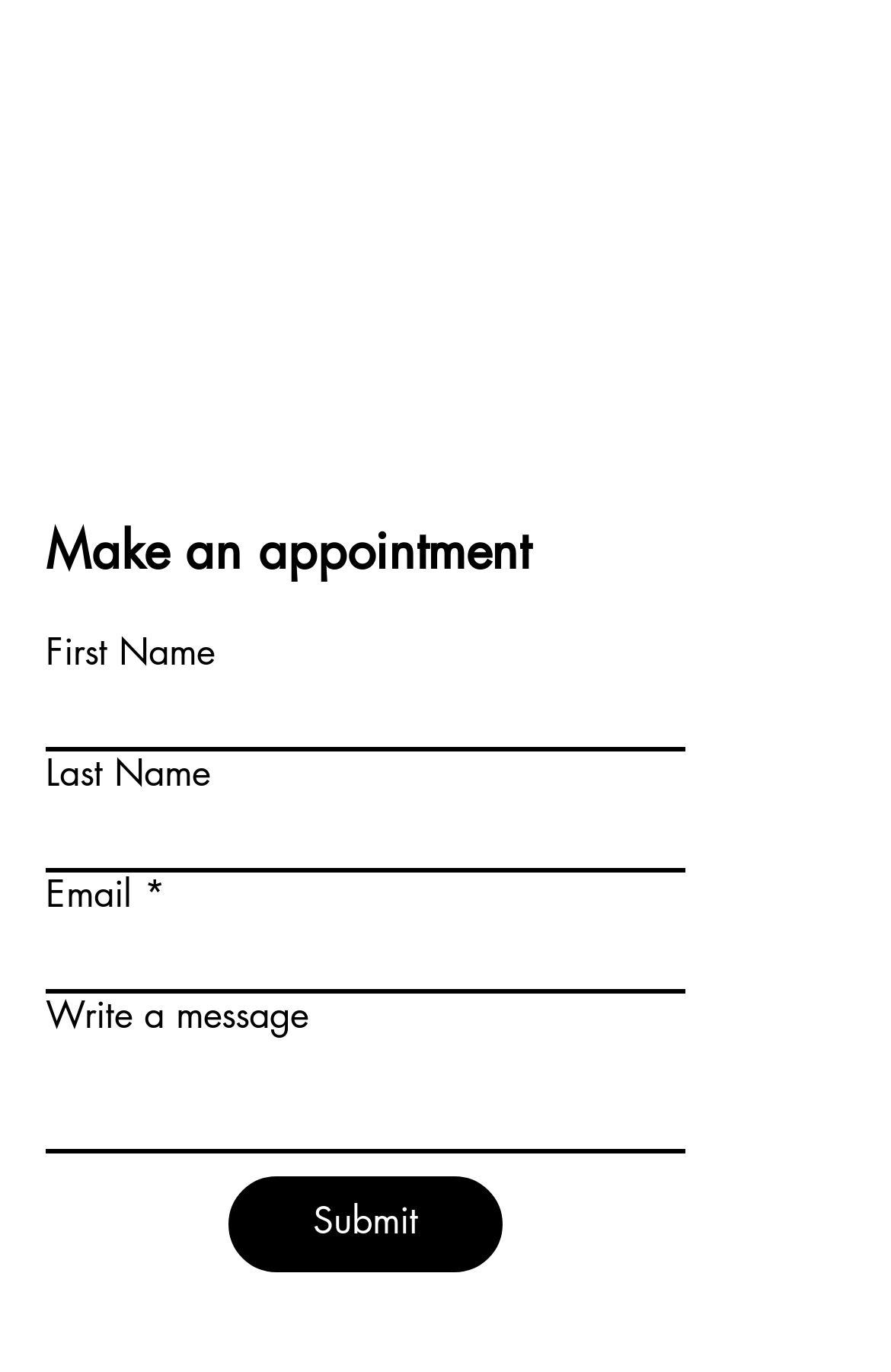Please find the bounding box coordinates of the element that you should click to achieve the following instruction: "Visit Facebook". The coordinates should be presented as four float numbers between 0 and 1: [left, top, right, bottom].

[0.067, 0.922, 0.138, 0.969]